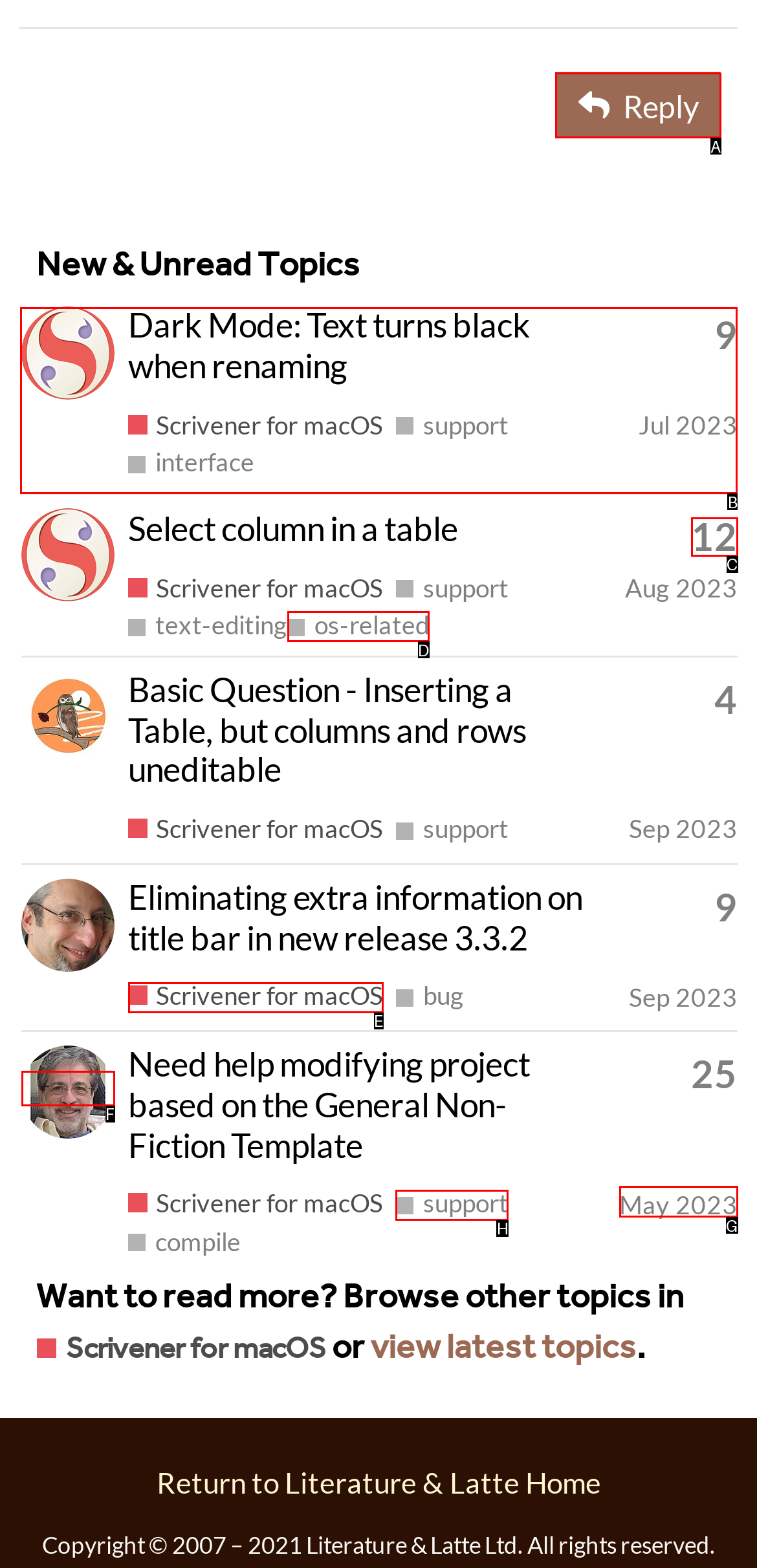Determine the letter of the element I should select to fulfill the following instruction: View a topic. Just provide the letter.

B